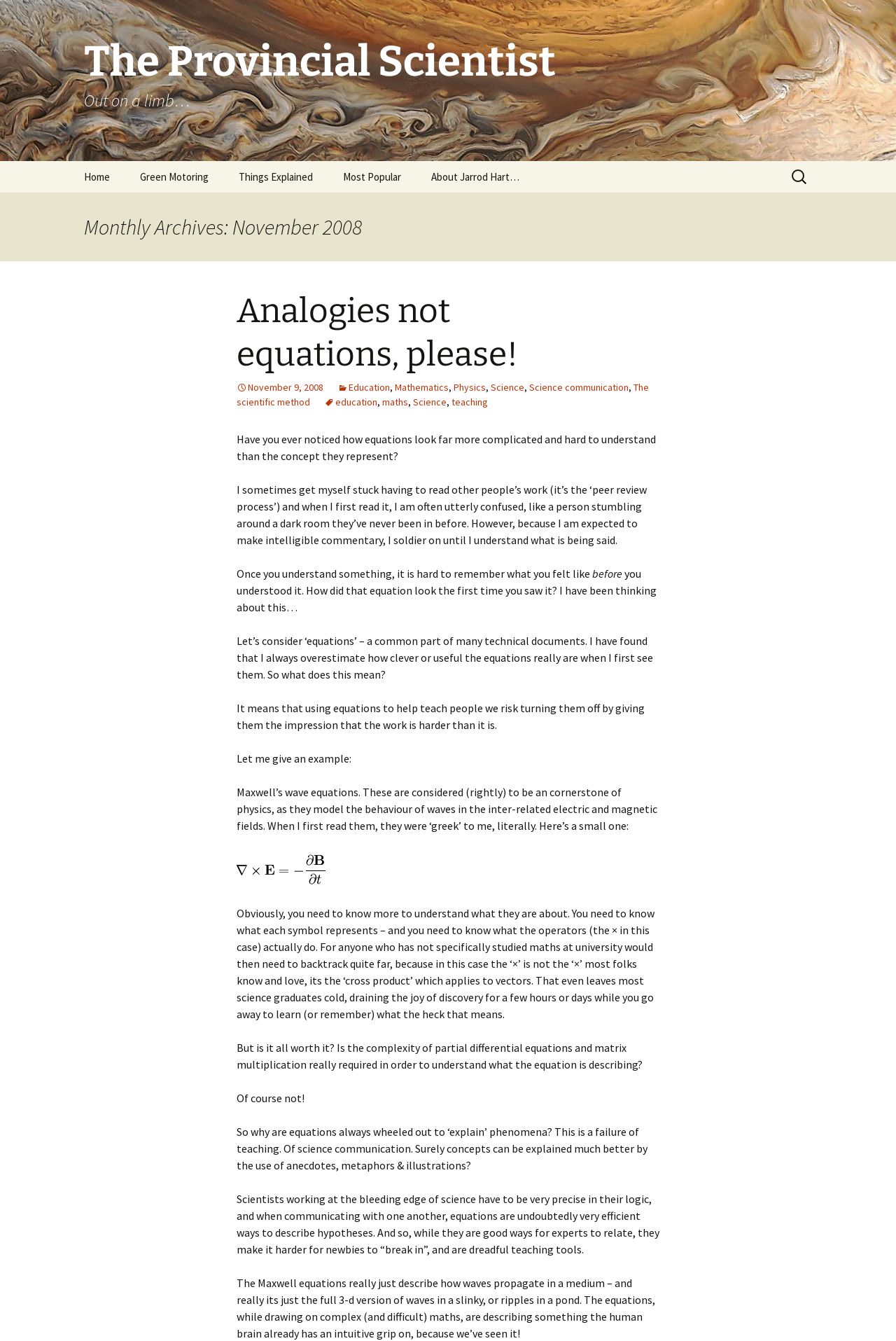Identify the bounding box coordinates of the element that should be clicked to fulfill this task: "Click on the 'Home' link". The coordinates should be provided as four float numbers between 0 and 1, i.e., [left, top, right, bottom].

[0.078, 0.12, 0.138, 0.144]